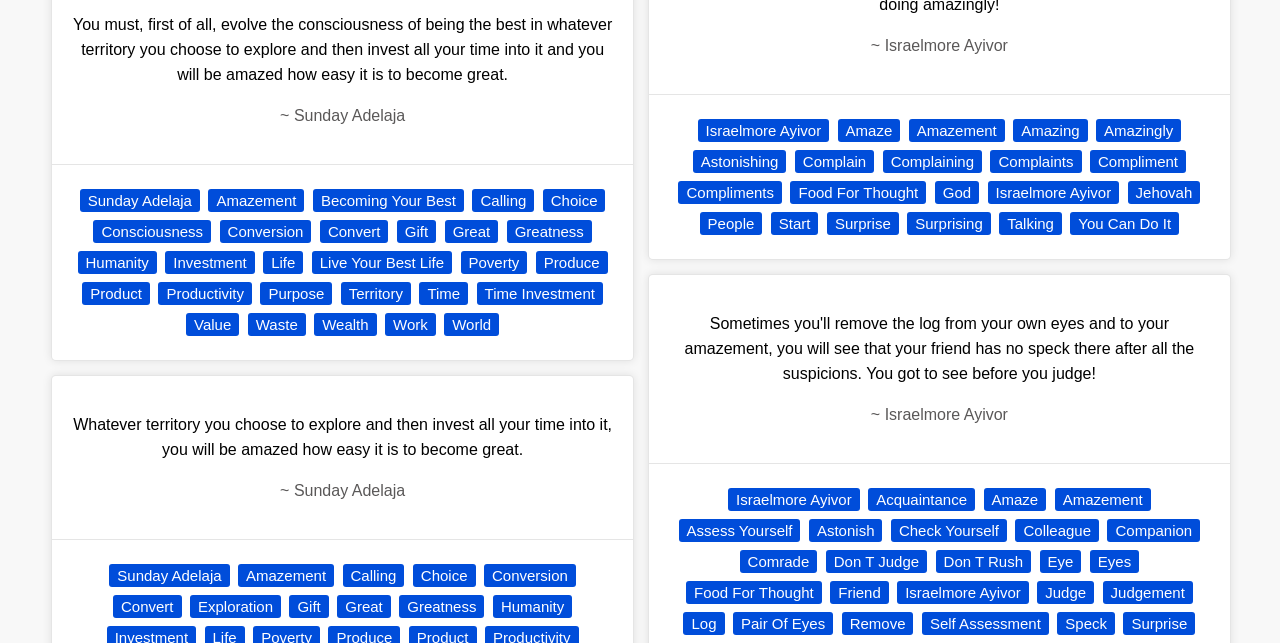Given the webpage screenshot, identify the bounding box of the UI element that matches this description: "Check Yourself".

[0.696, 0.807, 0.787, 0.843]